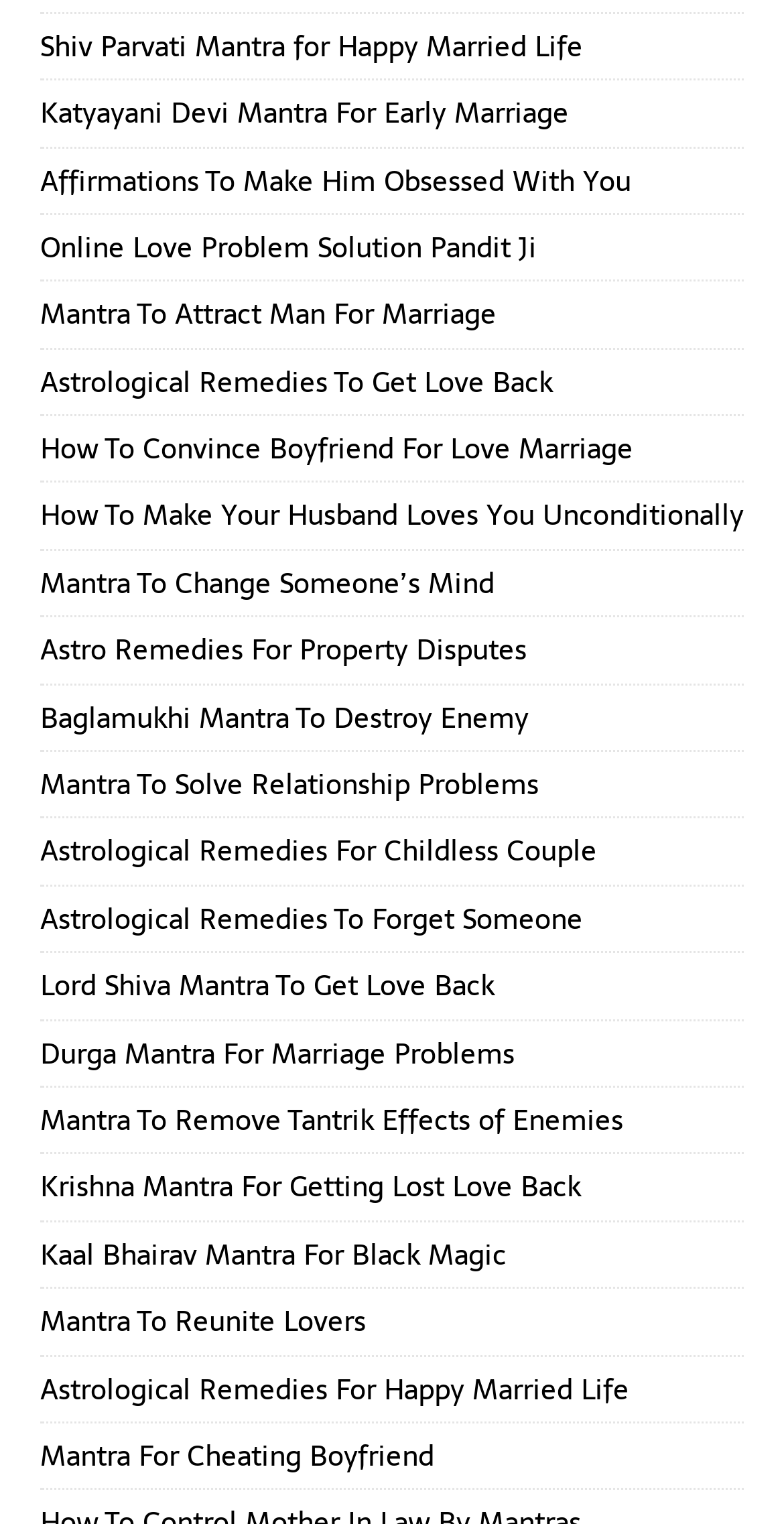Please determine the bounding box coordinates of the element's region to click in order to carry out the following instruction: "Explore Mantra To Attract Man For Marriage". The coordinates should be four float numbers between 0 and 1, i.e., [left, top, right, bottom].

[0.051, 0.192, 0.633, 0.221]